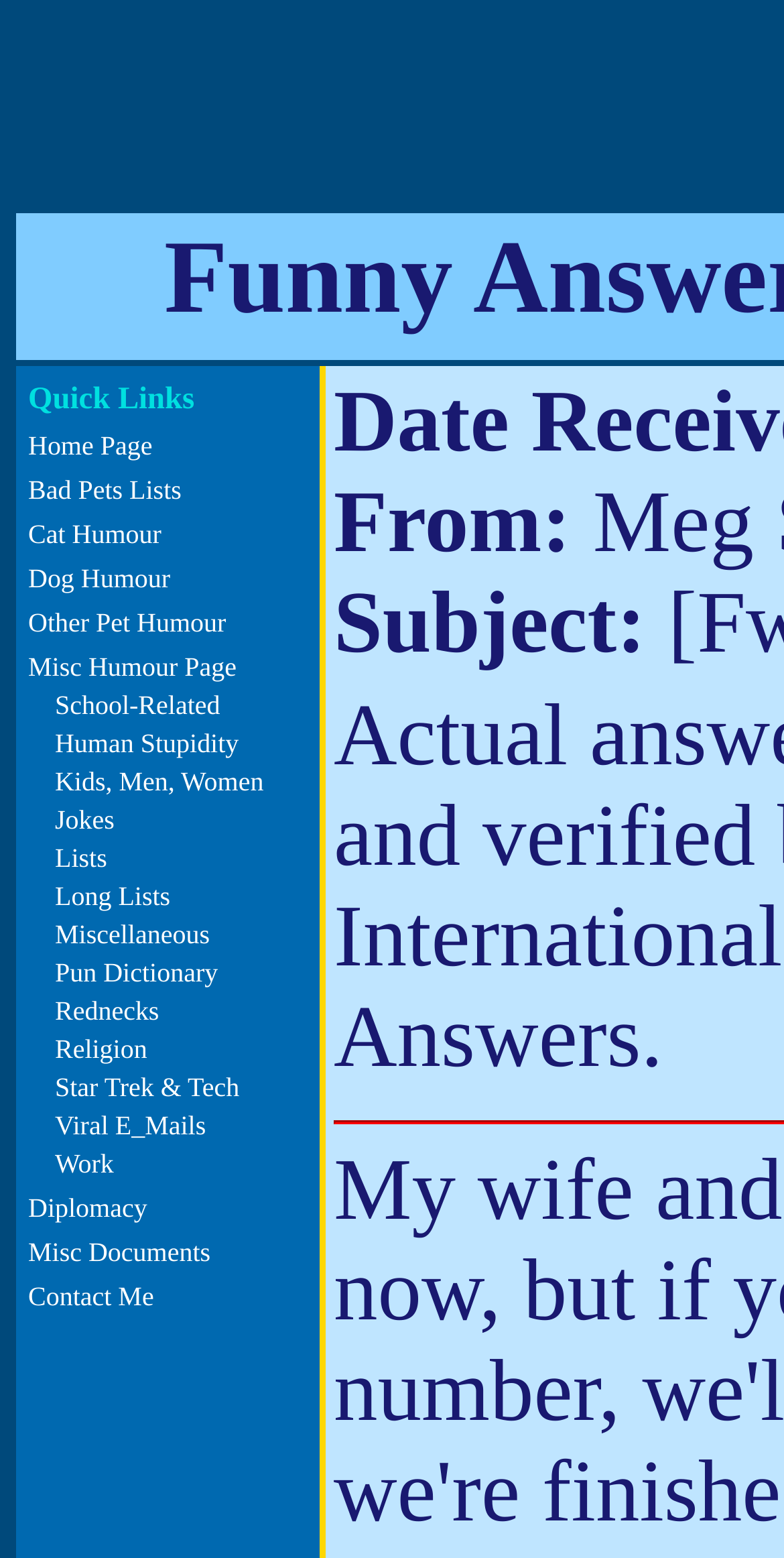What is the first link under 'Quick Links'?
Using the visual information, answer the question in a single word or phrase.

Home Page